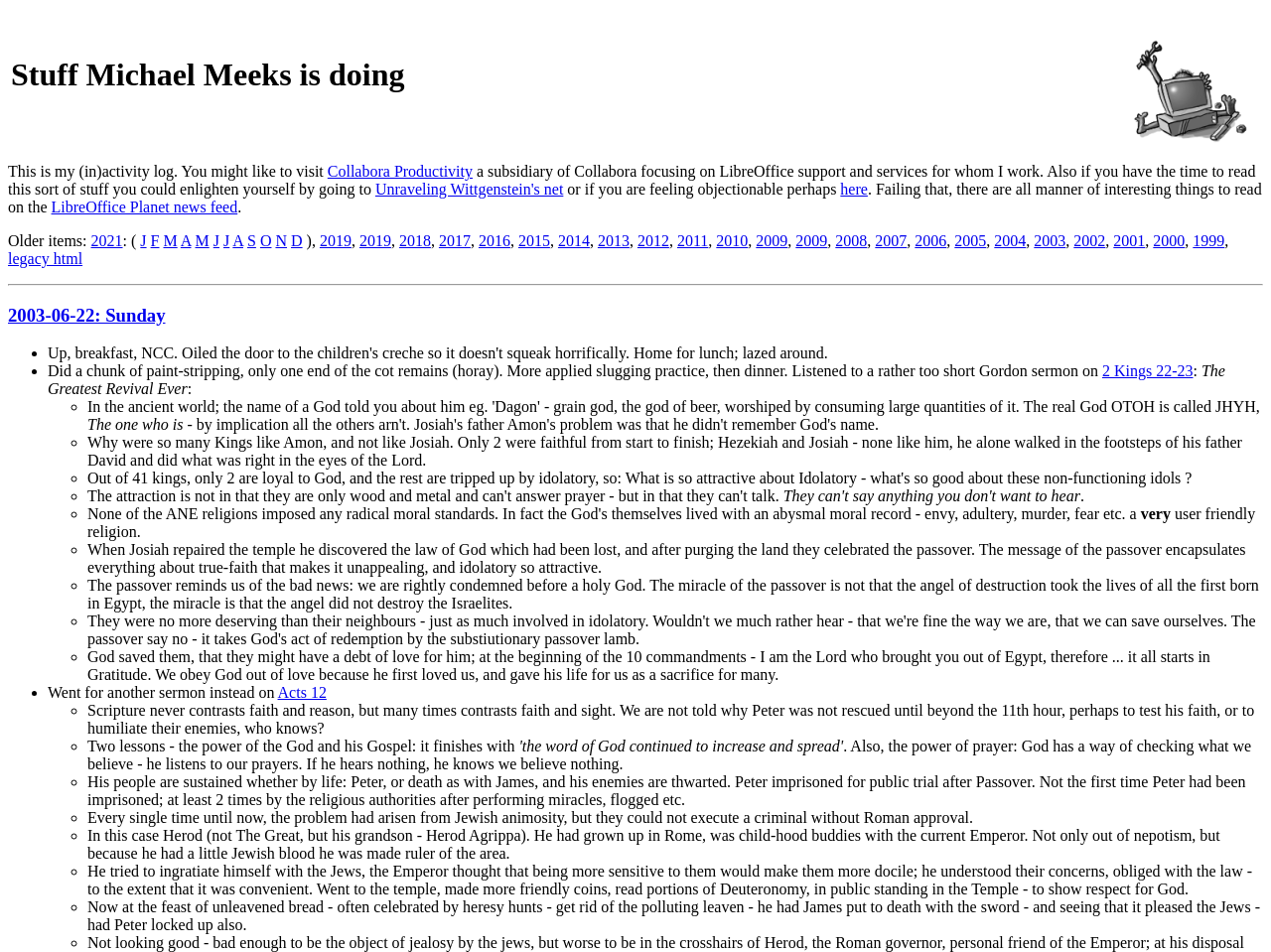Refer to the image and provide a thorough answer to this question:
What is the name of the person whose activity log this is?

The webpage's title is 'Stuff Michael Meeks is doing', which suggests that this is Michael Meeks' activity log.